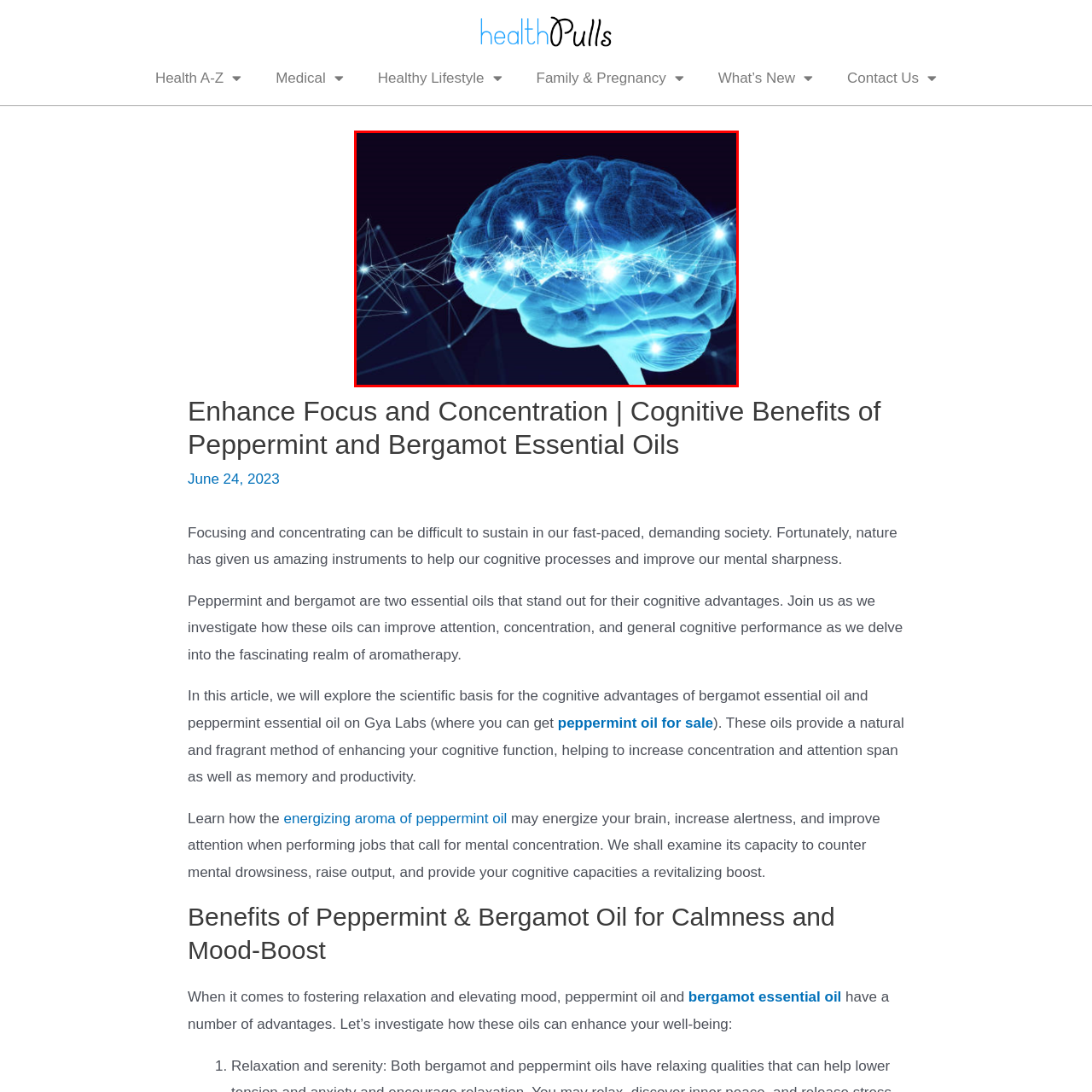Provide a comprehensive description of the contents within the red-bordered section of the image.

The image features a digitally rendered brain glowing in luminous blue tones against a dark background. This visual representation emphasizes the brain's complexity and connectivity, as it is accentuated with bright, interconnecting lines and points of light that symbolize neural activity and cognitive processes. This illustration aligns with the theme of enhancing focus and concentration, particularly in relation to the cognitive benefits associated with peppermint and bergamot essential oils, as discussed in the accompanying article. The imagery effectively conveys the concept of mental sharpness and improved attention, resonating with the article's exploration of how natural remedies can enhance cognitive function.